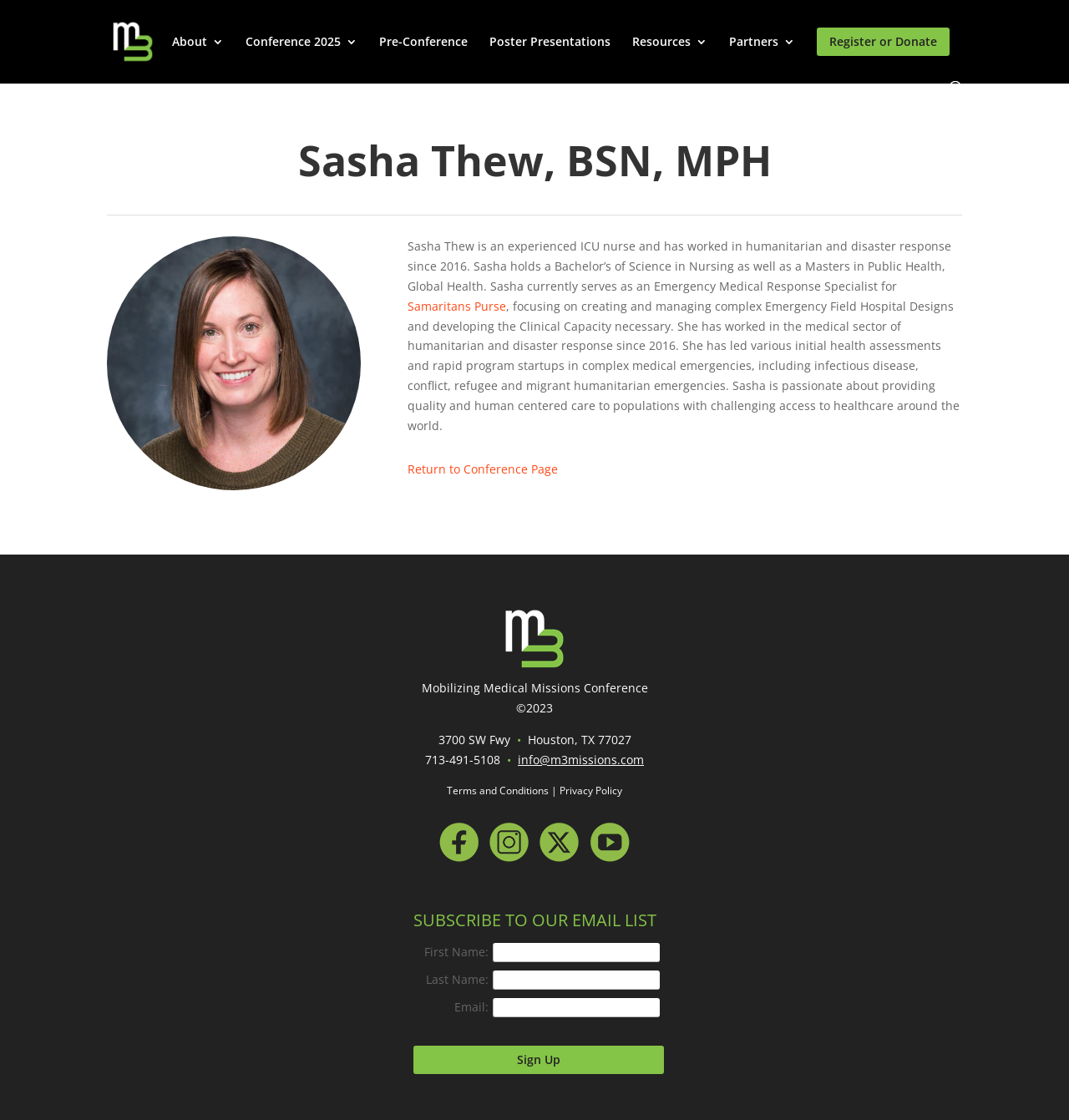Describe all the key features of the webpage in detail.

This webpage is about Sasha Thew, a speaker at the Mobilizing Medical Missions Conference. At the top, there is a logo of M3 | Mobilizing Medical Missions, accompanied by a link to the organization's website. Below the logo, there are several navigation links, including "About 3", "Conference 2025 3", "Pre-Conference", "Poster Presentations", "Resources 3", "Partners 3", and "Register or Donate".

The main content of the page is an article about Sasha Thew, which includes a heading with her name and title, a photo of her, and a brief biography. The biography describes her experience as an ICU nurse and her work in humanitarian and disaster response. There are also links to her affiliation, Samaritans Purse, and a link to return to the conference page.

On the right side of the page, there is a section with the conference title, "Mobilizing Medical Missions Conference", and some contact information, including an address, phone number, and email address. There are also links to the terms and conditions and privacy policy of the website.

At the bottom of the page, there is a layout table with social media links, including Facebook, Instagram, Twitter, and YouTube. Below the social media links, there is a section to subscribe to the email list, with input fields for first name, last name, and email, and a "Sign Up" button.